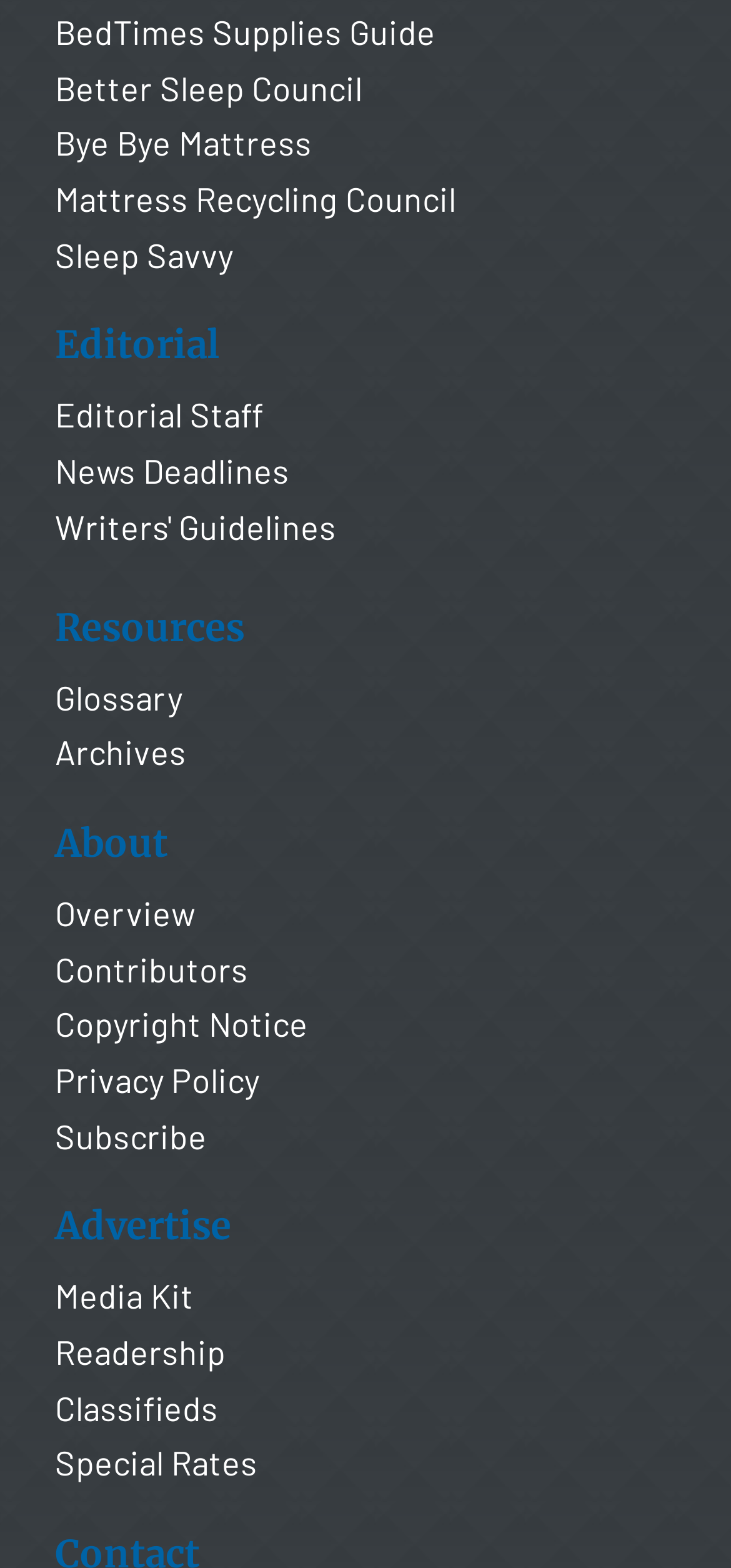Answer the question in a single word or phrase:
What is the purpose of the 'Advertise' section?

Media Kit and Classifieds